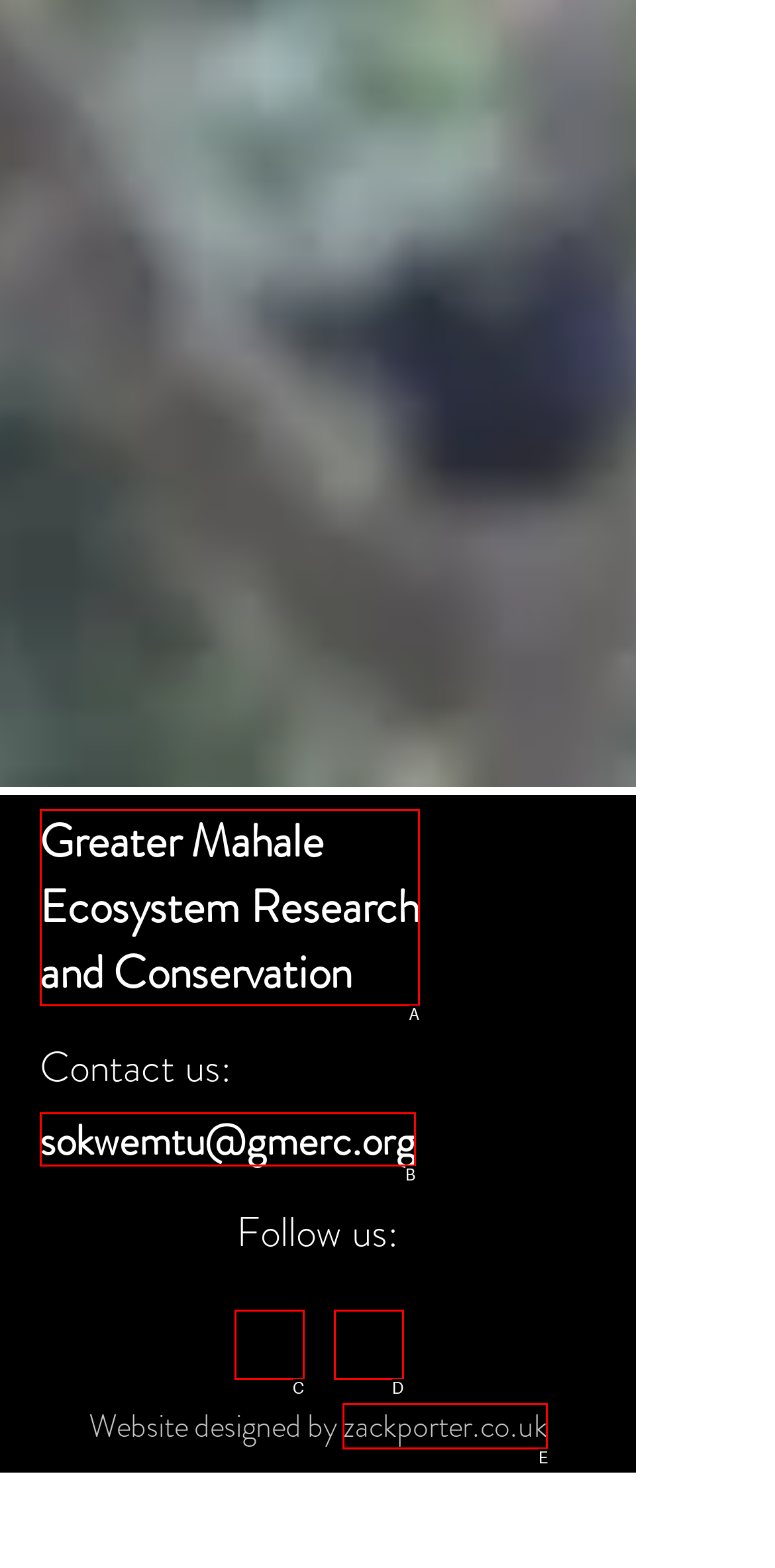Identify the letter of the option that best matches the following description: aria-label="Twitter". Respond with the letter directly.

D